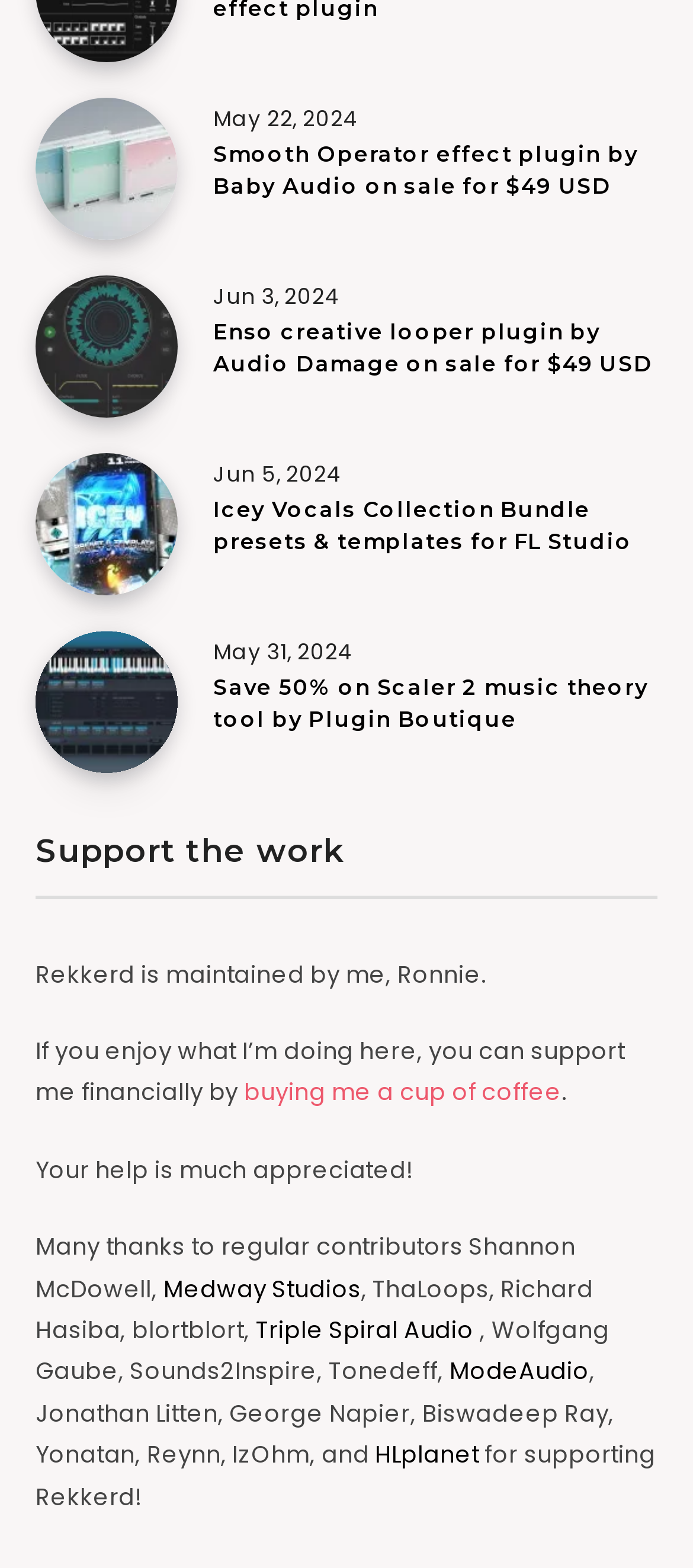Please determine the bounding box coordinates for the element that should be clicked to follow these instructions: "View details of Enso creative looper plugin".

[0.308, 0.203, 0.942, 0.246]